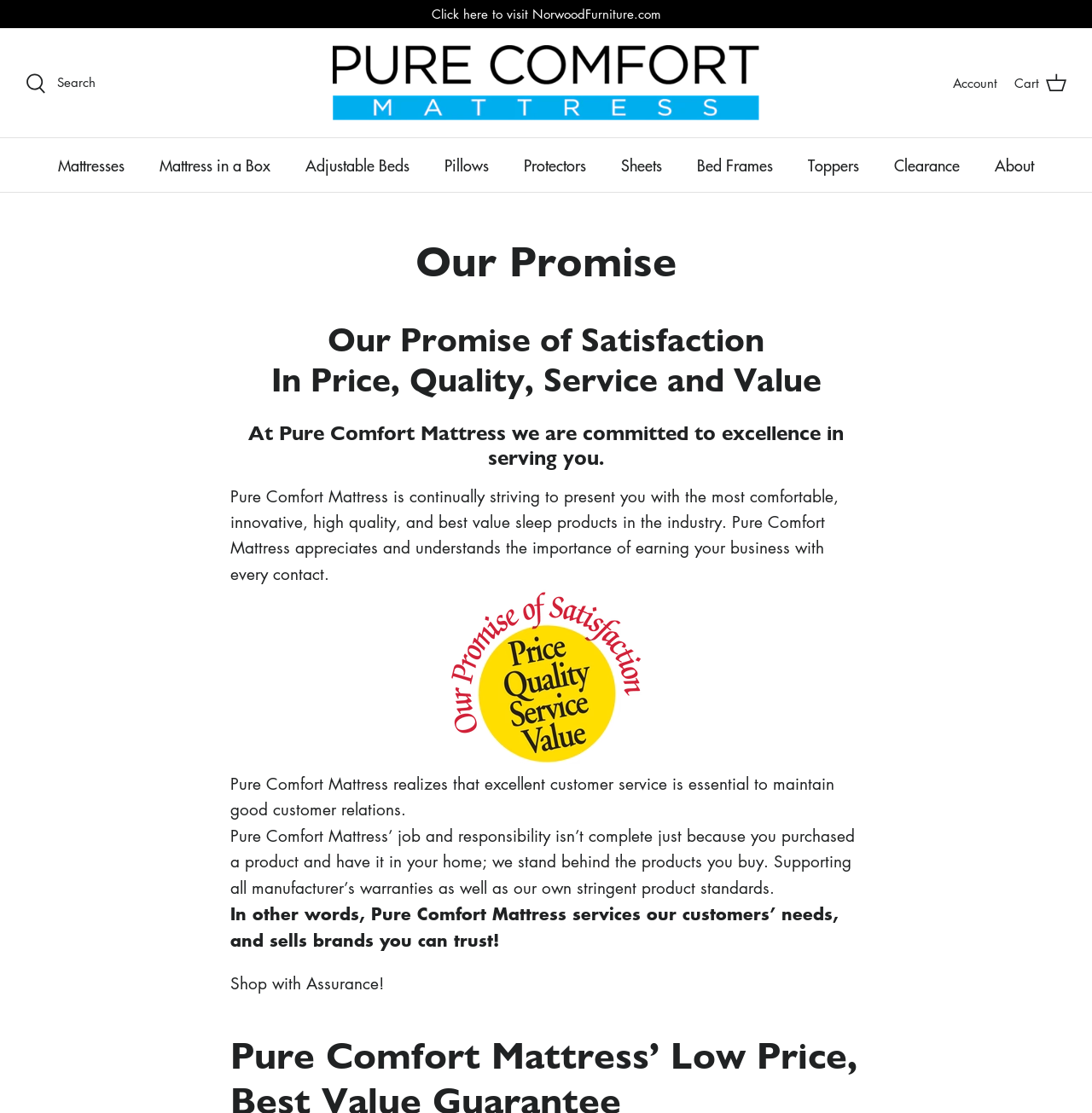Based on the image, provide a detailed and complete answer to the question: 
What types of products does Pure Comfort Mattress offer?

The types of products offered by Pure Comfort Mattress can be inferred from the navigation links in the primary navigation section. These links include 'Mattresses', 'Mattress in a Box', 'Adjustable Beds', 'Pillows', 'Protectors', 'Sheets', 'Bed Frames', and 'Toppers'. This suggests that the store offers a range of bedding products.